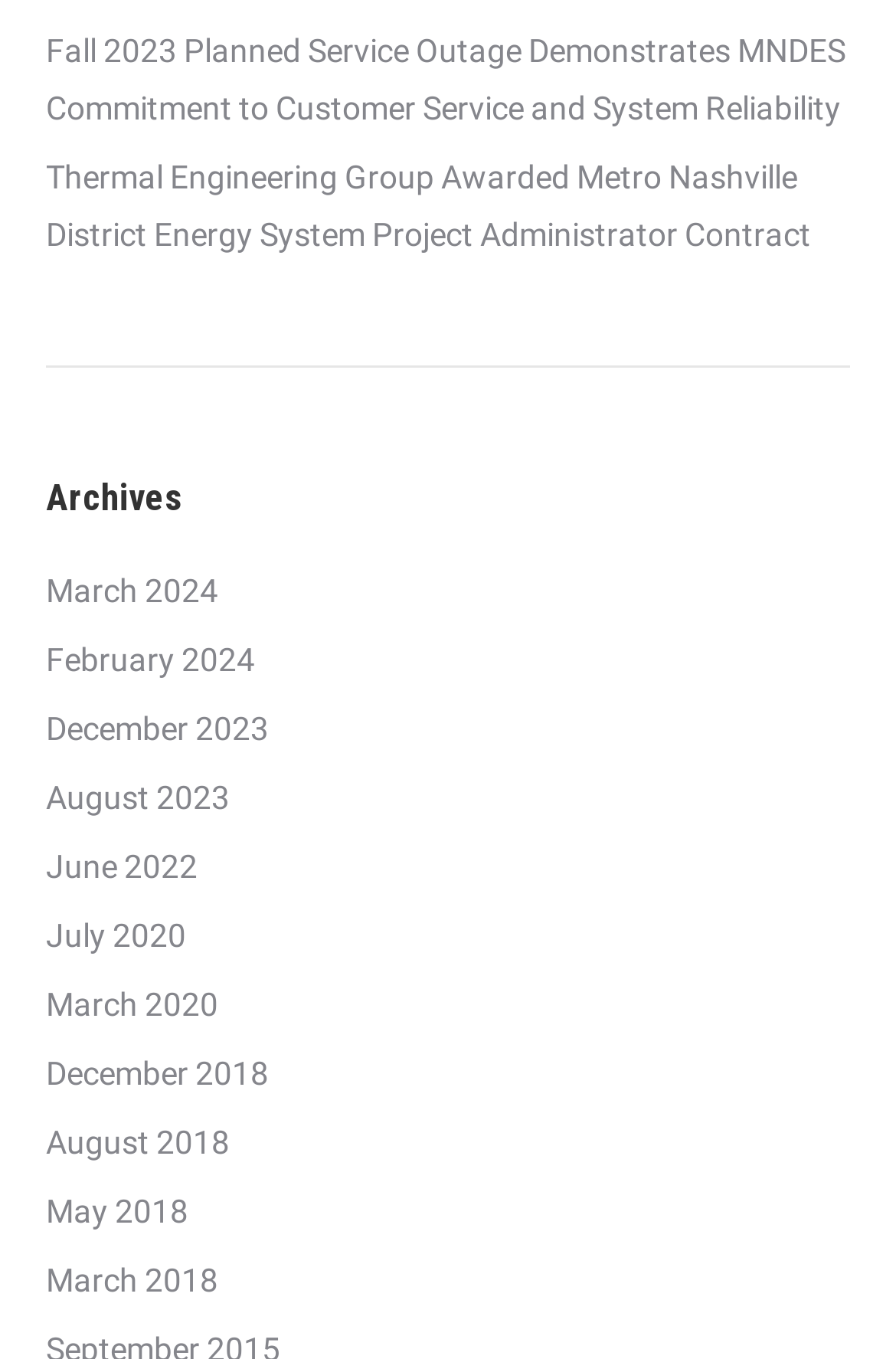Highlight the bounding box coordinates of the element you need to click to perform the following instruction: "Explore Thermal Engineering Group Awarded Metro Nashville District Energy System Project Administrator Contract."

[0.051, 0.11, 0.949, 0.194]